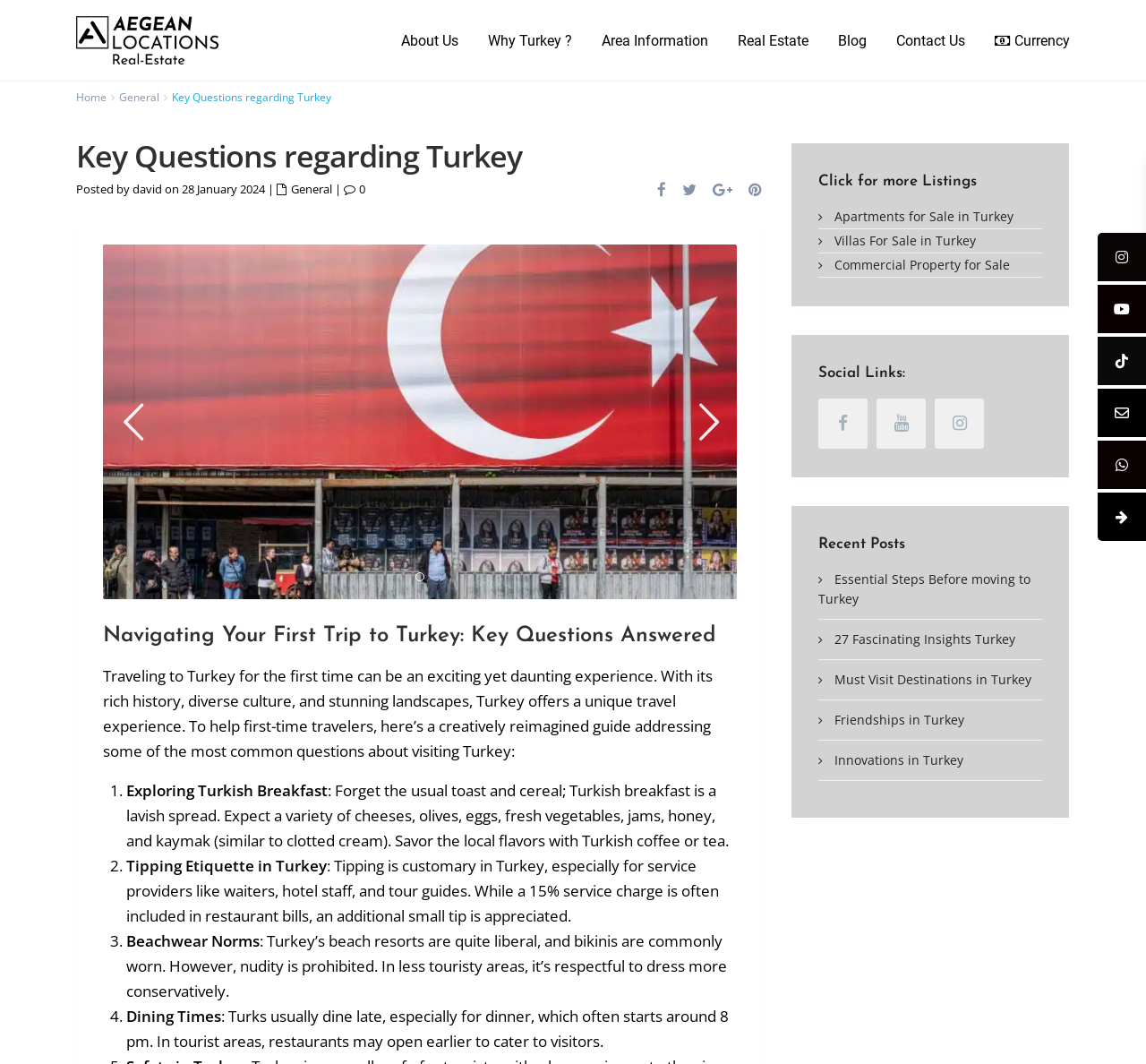Could you highlight the region that needs to be clicked to execute the instruction: "Click on the 'About Us' link"?

[0.338, 0.001, 0.412, 0.077]